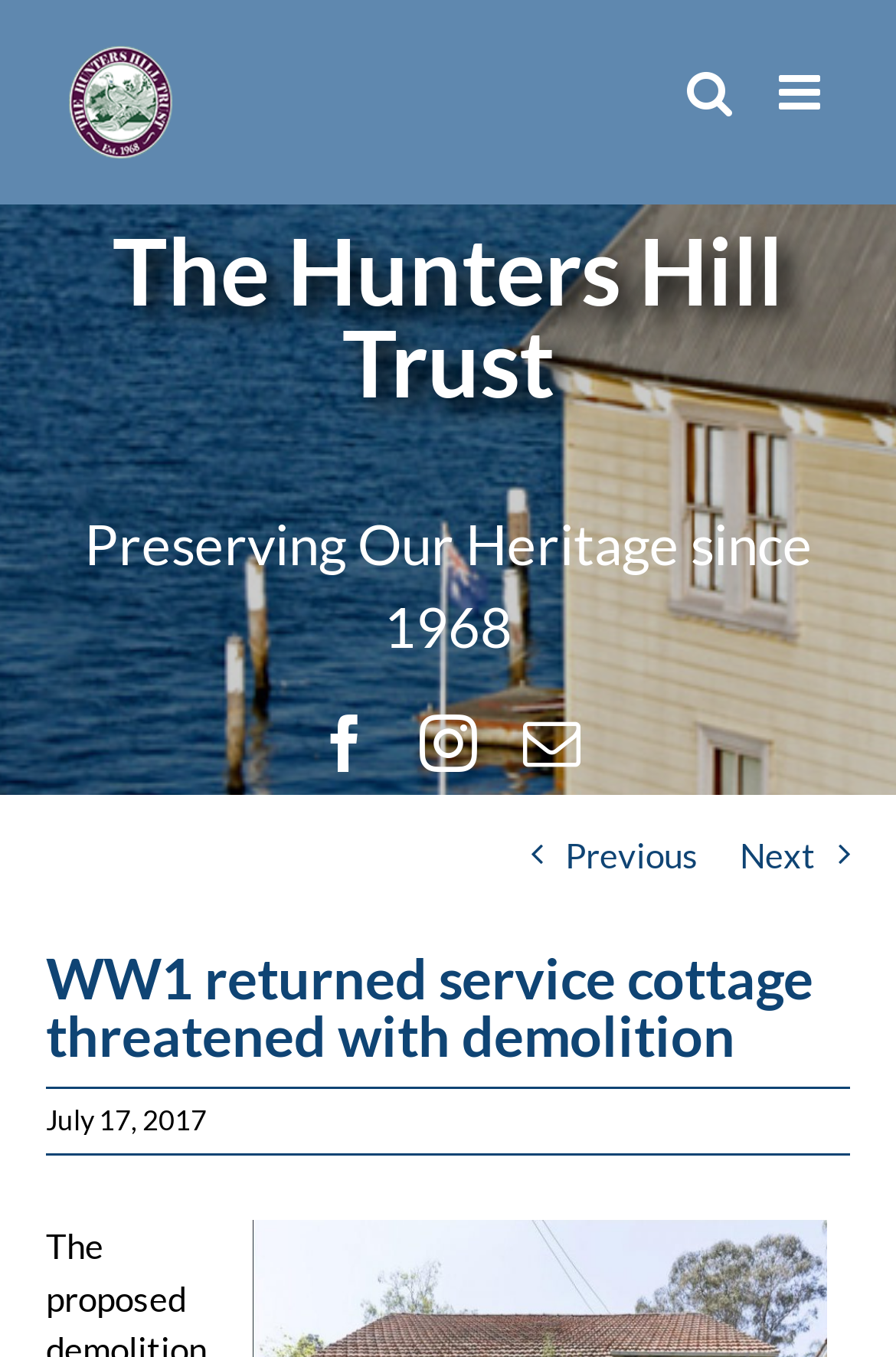Given the following UI element description: "alt="The Hunters Hill Trust Logo"", find the bounding box coordinates in the webpage screenshot.

[0.077, 0.034, 0.192, 0.117]